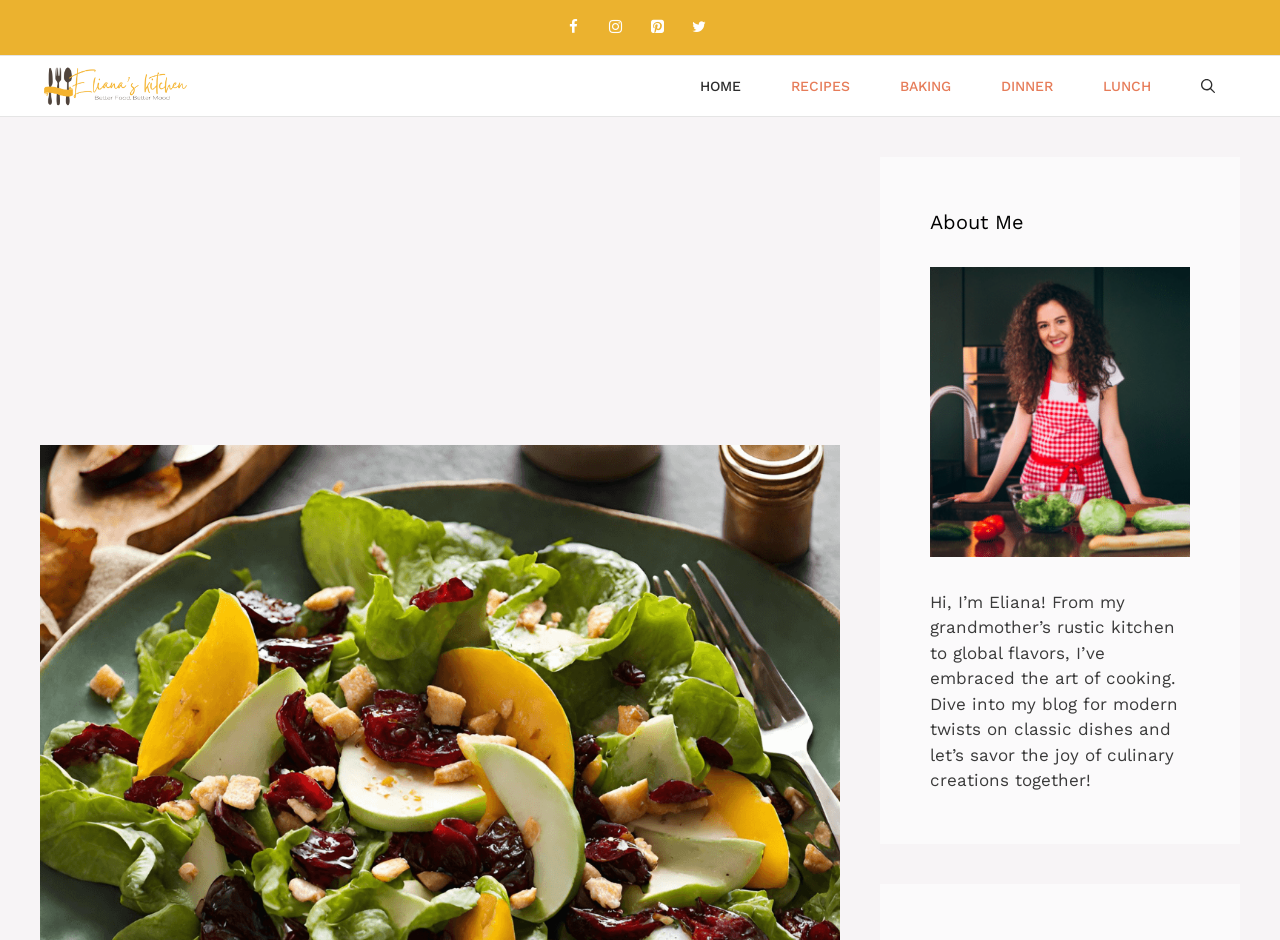Describe every aspect of the webpage in a detailed manner.

This webpage is about fall salad recipes, featuring seasonal ingredients like apples, pears, and roasted squash, perfect for autumn. 

At the top of the page, there are social media links, including Facebook, Instagram, Pinterest, and Twitter, aligned horizontally and centered. 

Below the social media links, there is a navigation bar with links to "Eliana's Kitchen", "HOME", "RECIPES", "BAKING", "DINNER", and "LUNCH", as well as a search button on the right side. The "Eliana's Kitchen" link has an accompanying image.

On the left side of the page, there is an advertisement iframe, taking up a significant portion of the page.

On the right side of the page, there is a section about the author, Eliana, with a heading "About Me" and a brief introduction to her background and cooking philosophy.